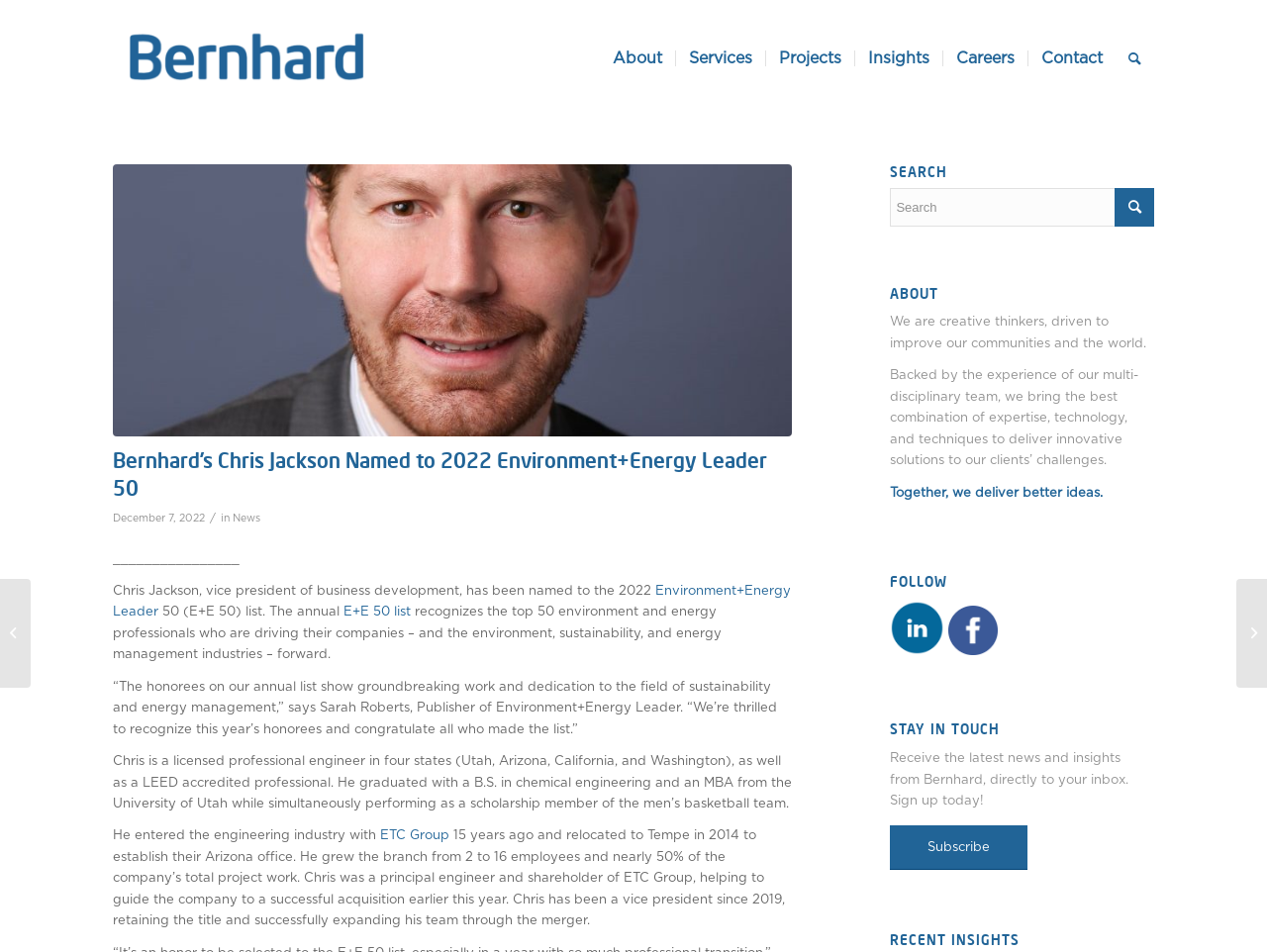What is the company where Chris Jackson worked before?
Give a single word or phrase answer based on the content of the image.

ETC Group